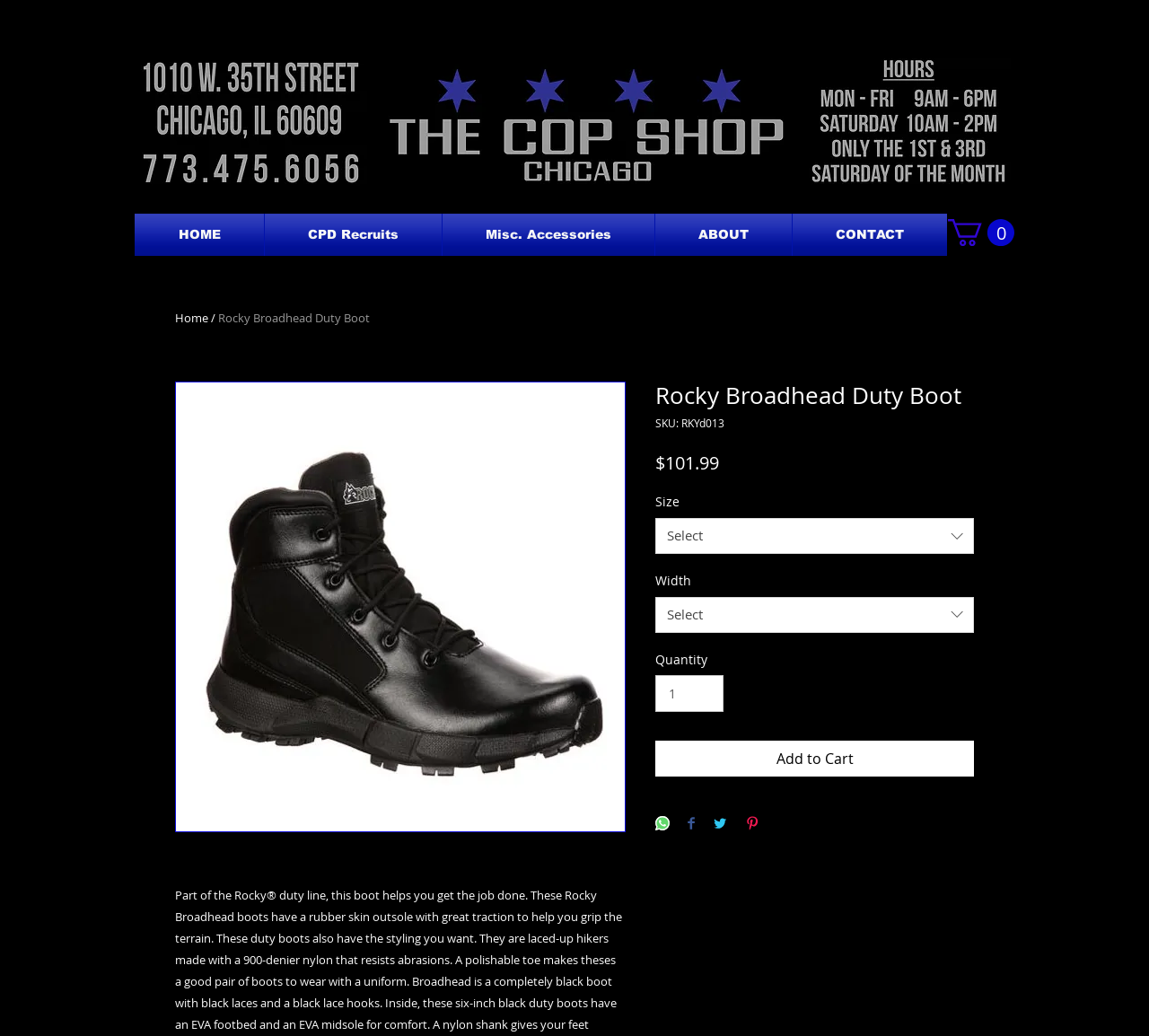Respond to the question below with a single word or phrase: What is the price of the boot?

$101.99